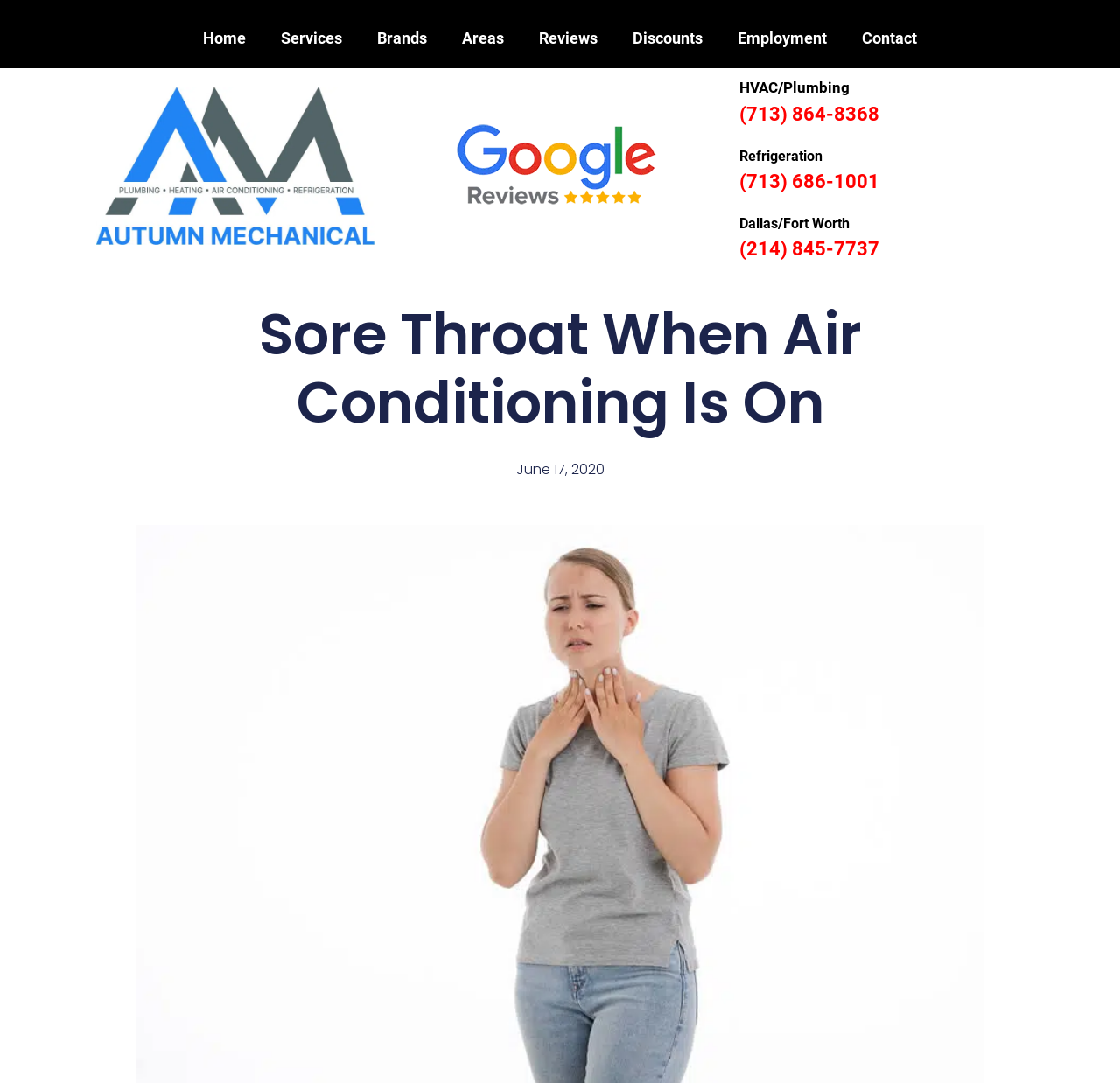Determine the bounding box coordinates of the clickable region to follow the instruction: "Read HVAC Google Reviews".

[0.404, 0.108, 0.591, 0.197]